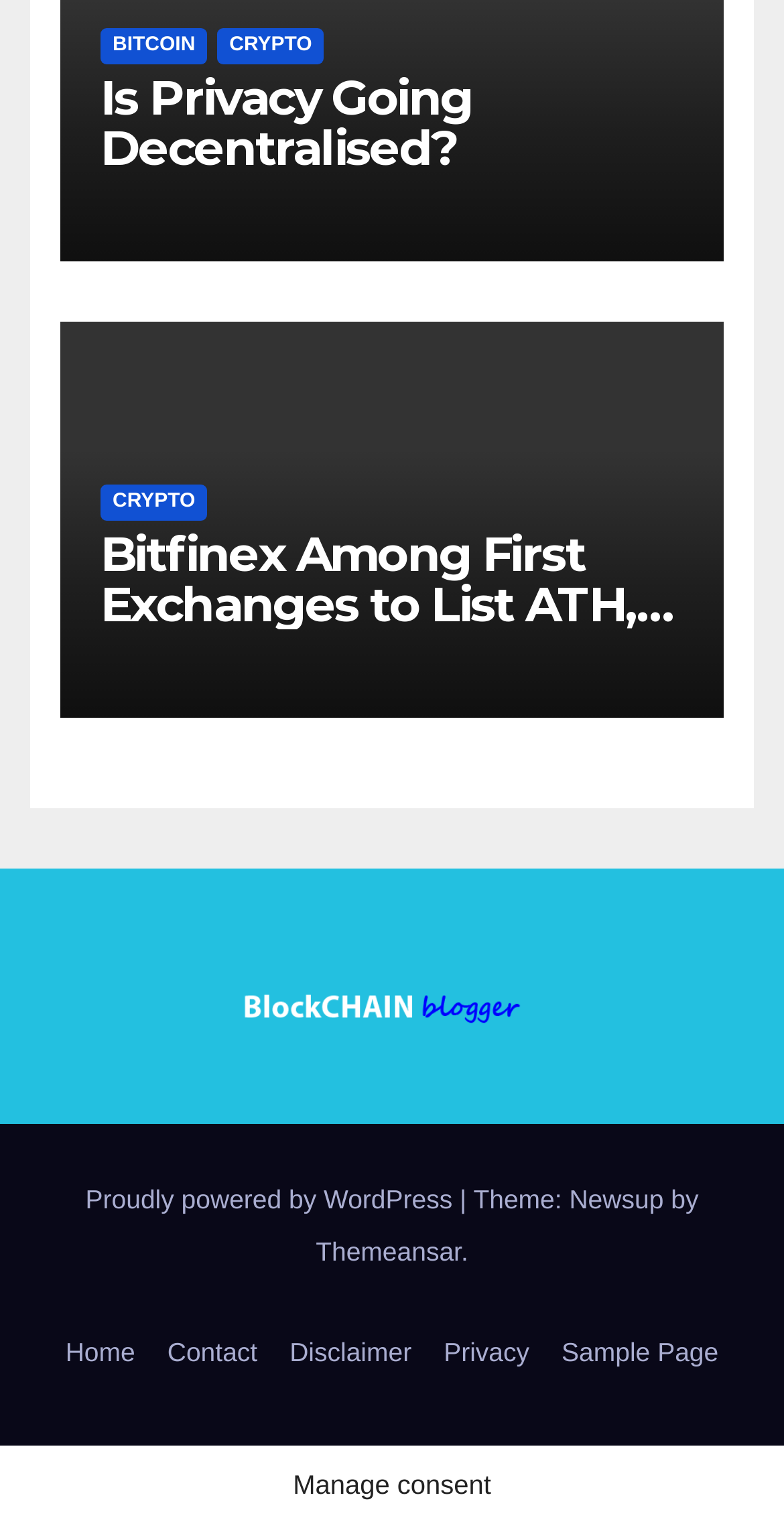What is the topic of the first article?
Please respond to the question with as much detail as possible.

The topic of the first article is Privacy, which is indicated by the heading element 'Is Privacy Going Decentralised?' located at the top of the webpage with a bounding box of [0.128, 0.048, 0.872, 0.113].